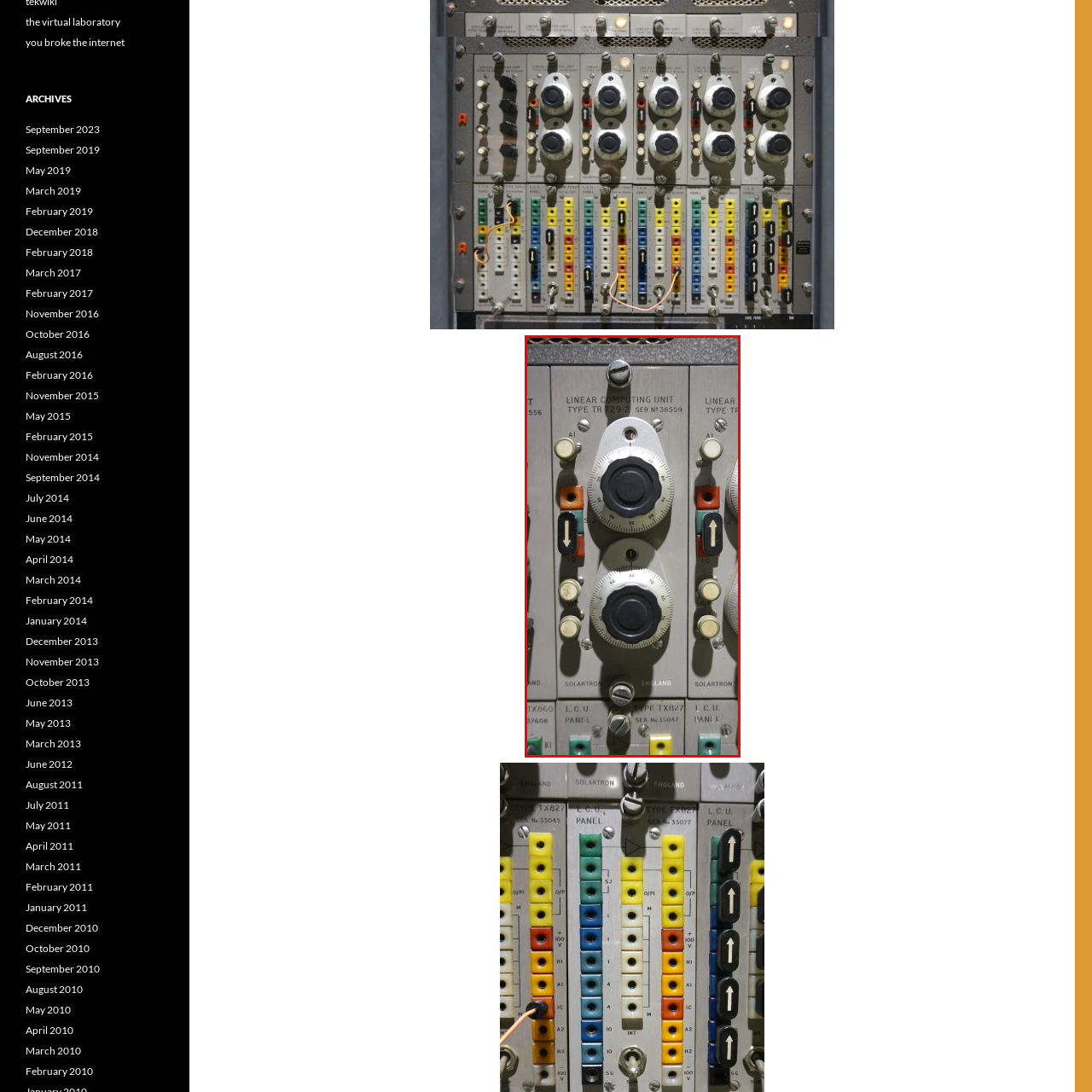Provide a thorough description of the scene depicted within the red bounding box.

The image features a detailed view of a Linear Computing Unit, specifically the model Type TR 729.2, identified by its serial number 38559. Prominently displayed are large, circular dials designed for adjusting various settings. Each dial is encircled by a metal casing and has clear indicators for adjustment increments. These dials are flanked by smaller control knobs and buttons, creating an intricate interface indicative of the technology used in early computing equipment. The labels include "SOLARTRON" and "ENGLAND," highlighting the manufacturer's details and origin. The overall design reflects the robust and utilitarian aesthetic typical of vintage computing hardware, showcasing mechanical precision and durability.